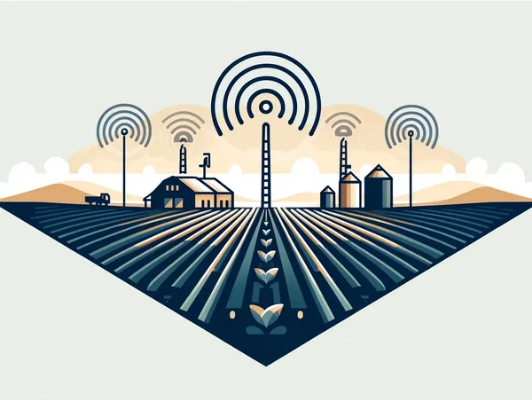What is the purpose of RF/microwave sensors?
Refer to the image and respond with a one-word or short-phrase answer.

precision agriculture